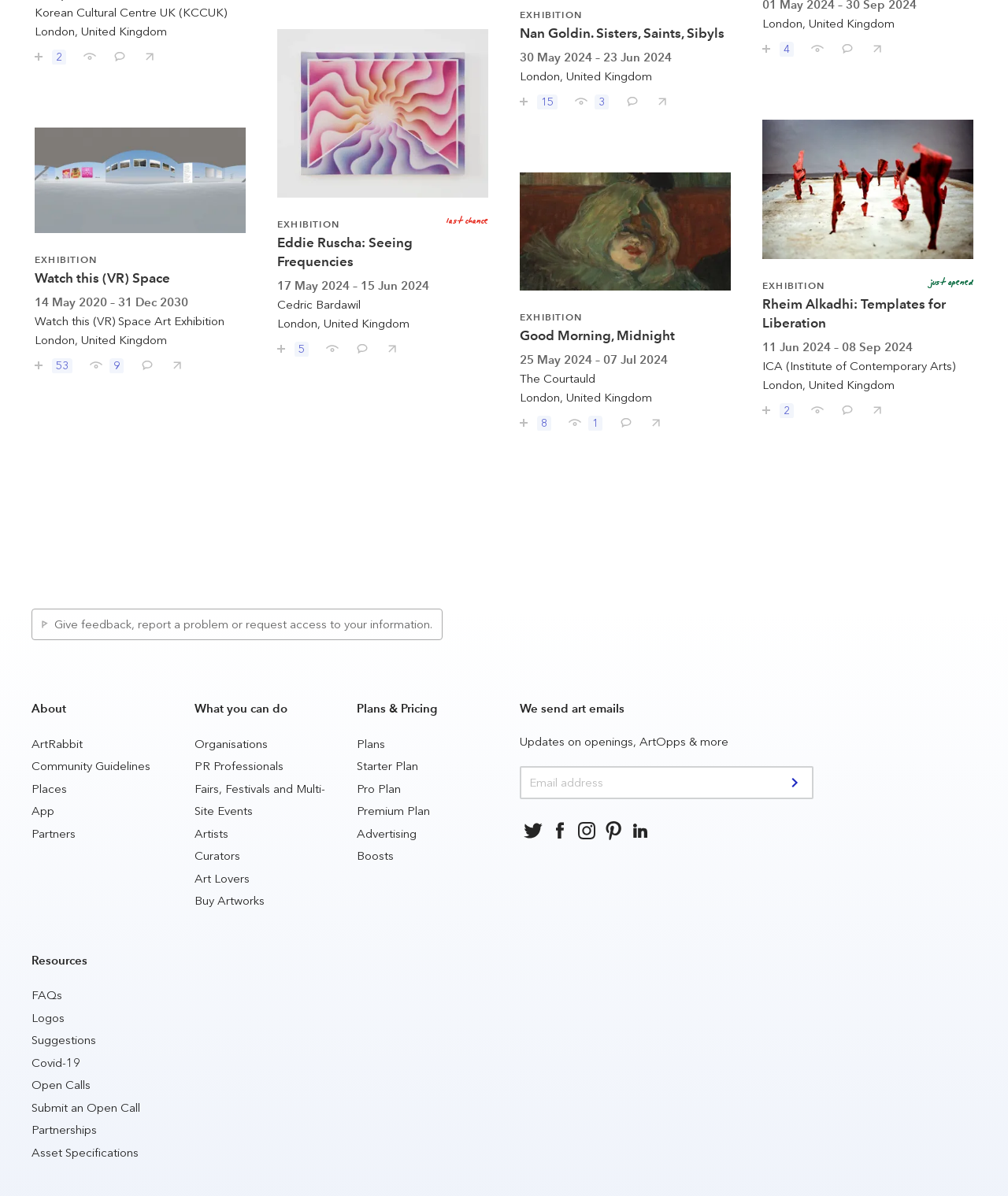Please answer the following question using a single word or phrase: What is the name of the art exhibition with 53 views?

Watch this (VR) Space